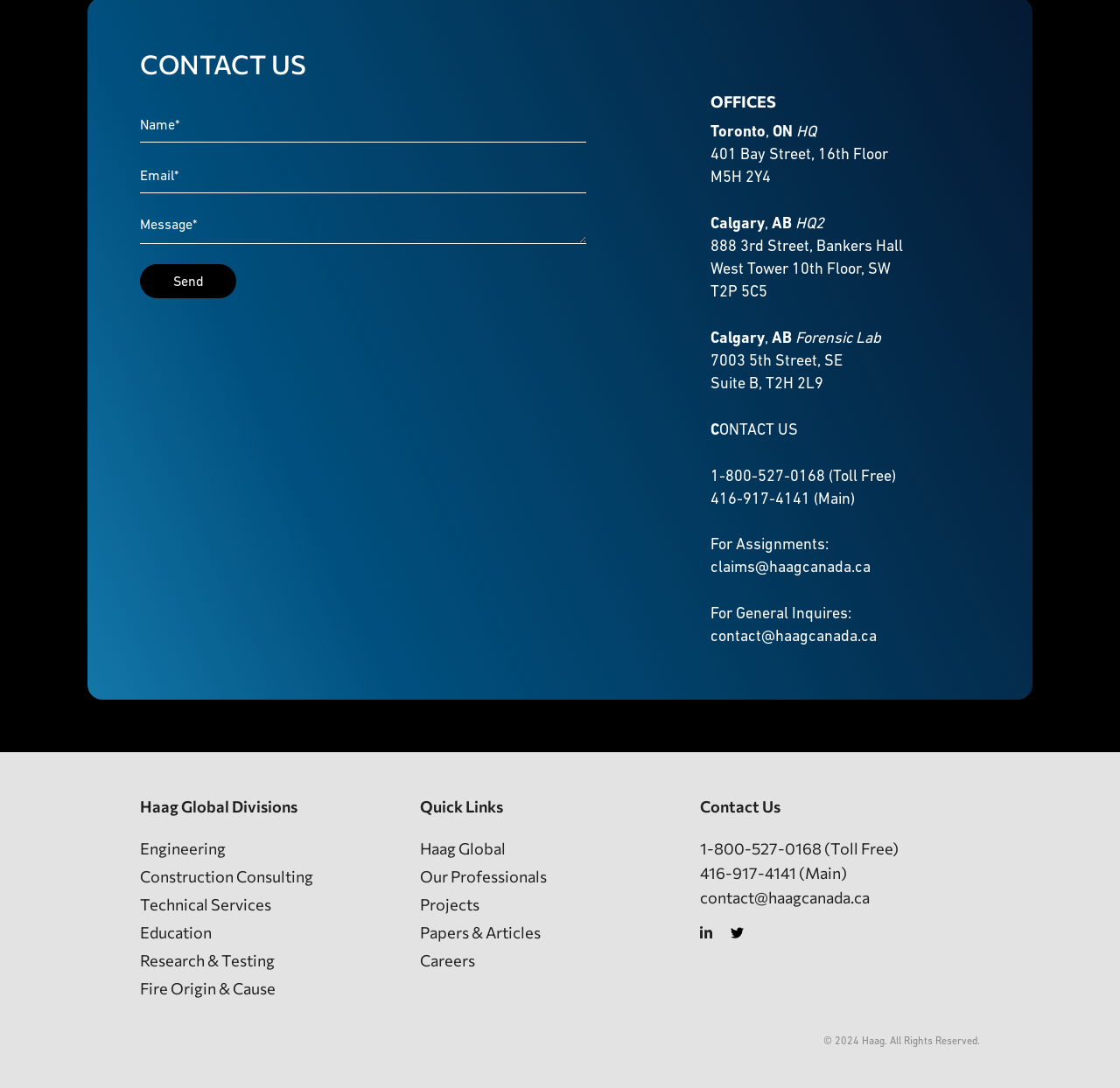Locate the bounding box coordinates for the element described below: "claims@haagcanada.ca". The coordinates must be four float values between 0 and 1, formatted as [left, top, right, bottom].

[0.634, 0.512, 0.777, 0.529]